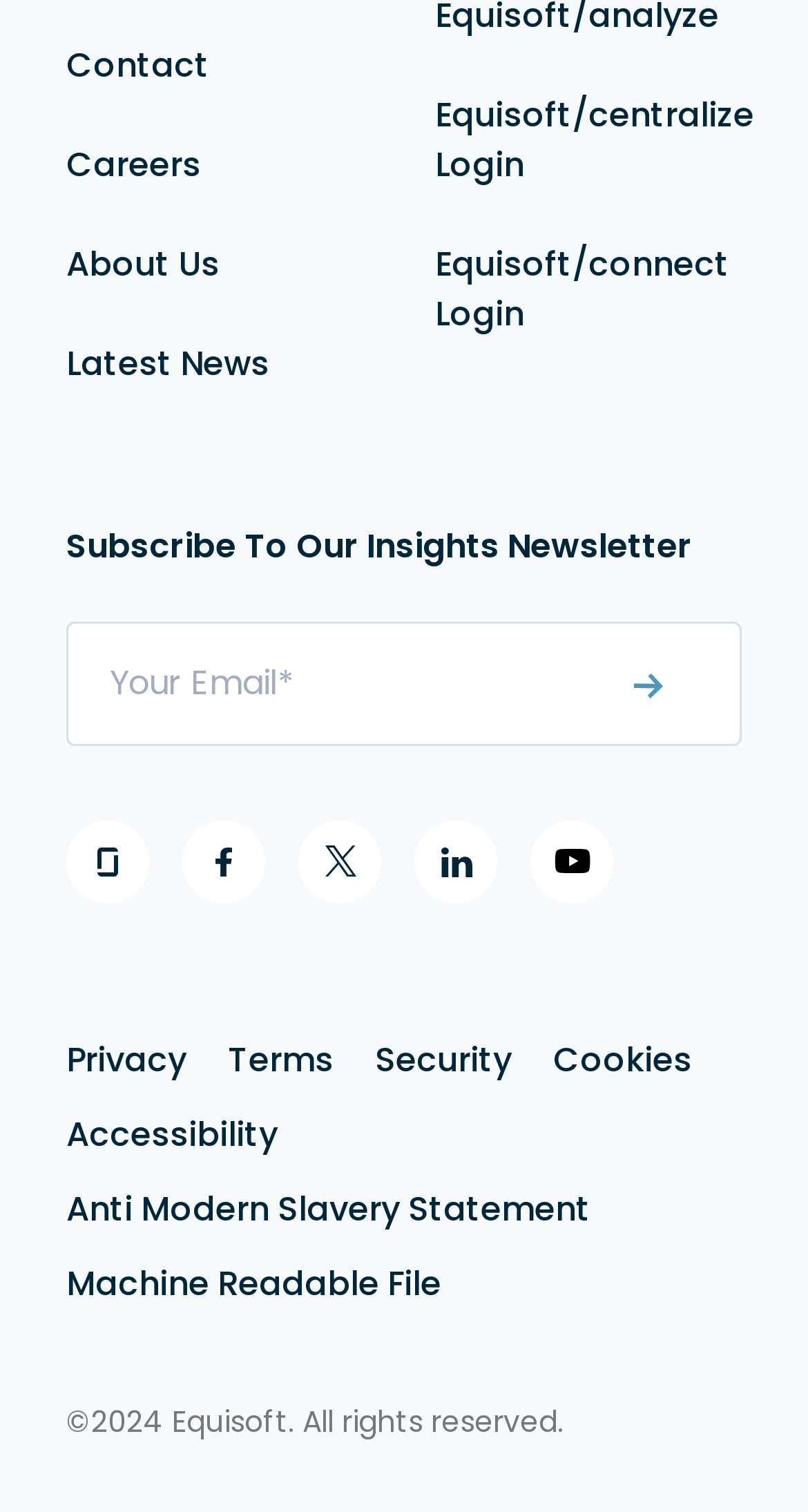How many social media links are present?
Based on the visual, give a brief answer using one word or a short phrase.

5